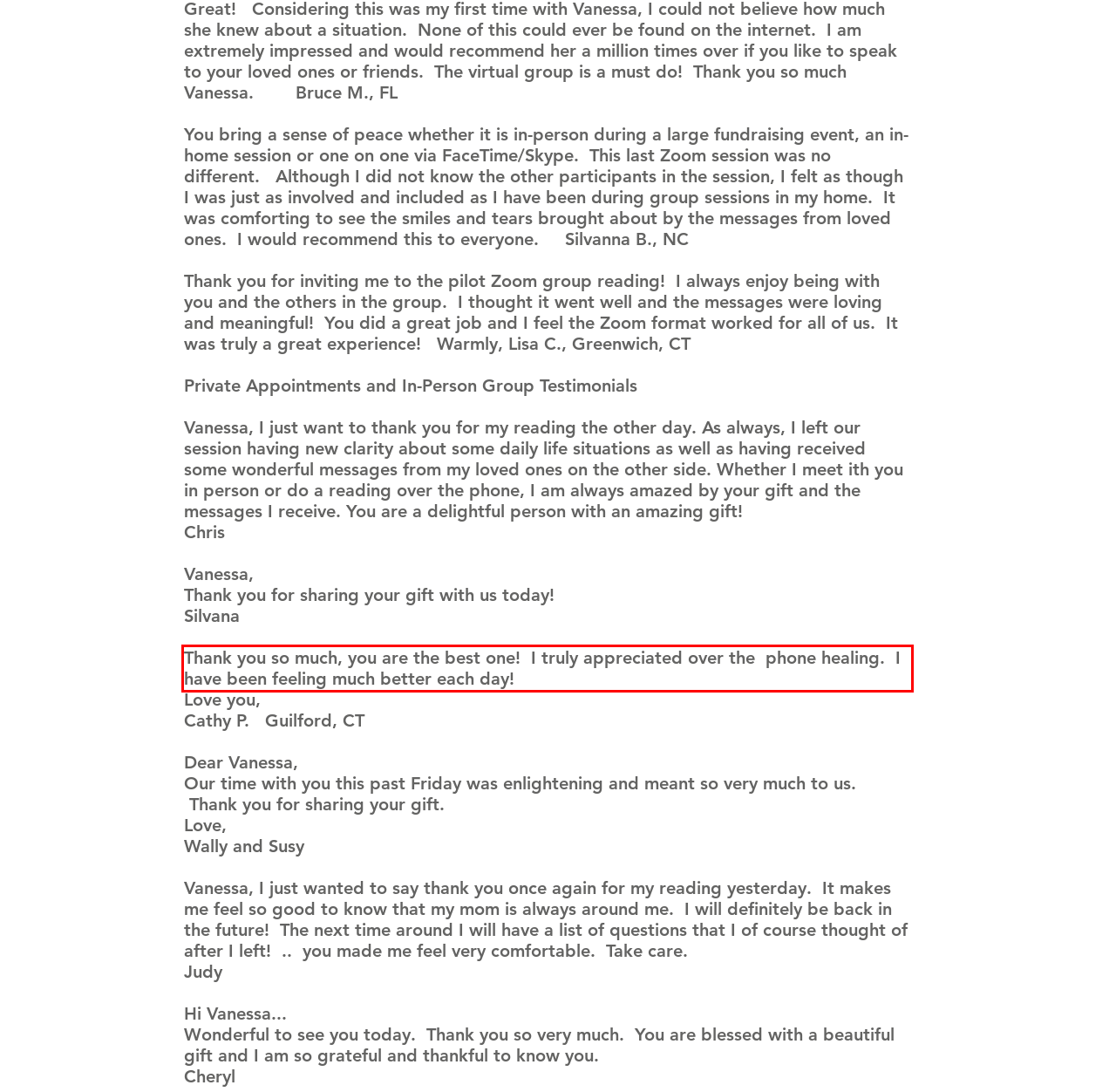There is a UI element on the webpage screenshot marked by a red bounding box. Extract and generate the text content from within this red box.

Thank you so much, you are the best one! I truly appreciated over the phone healing. I have been feeling much better each day!